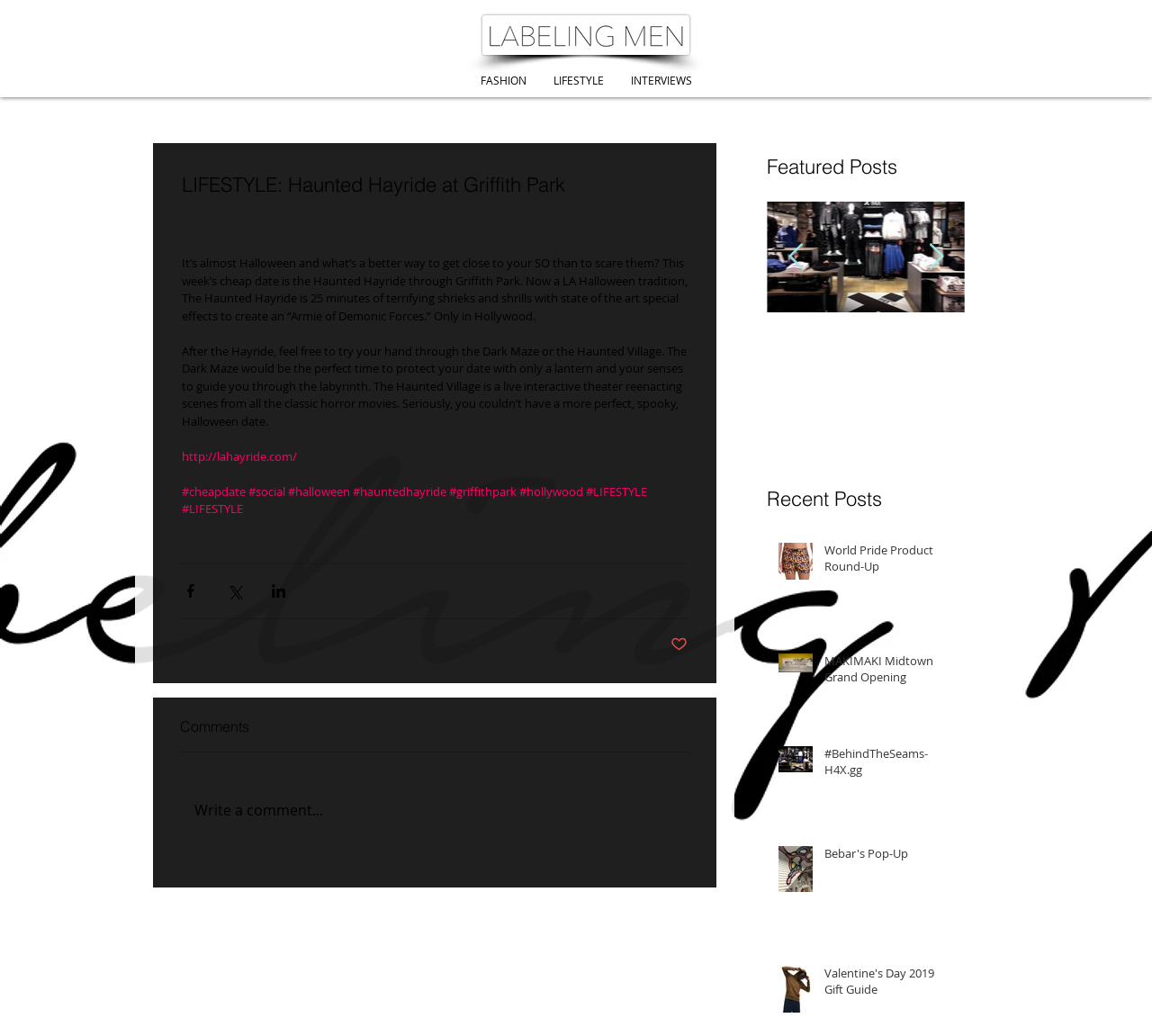What is the main topic of this article?
Using the visual information, answer the question in a single word or phrase.

Haunted Hayride